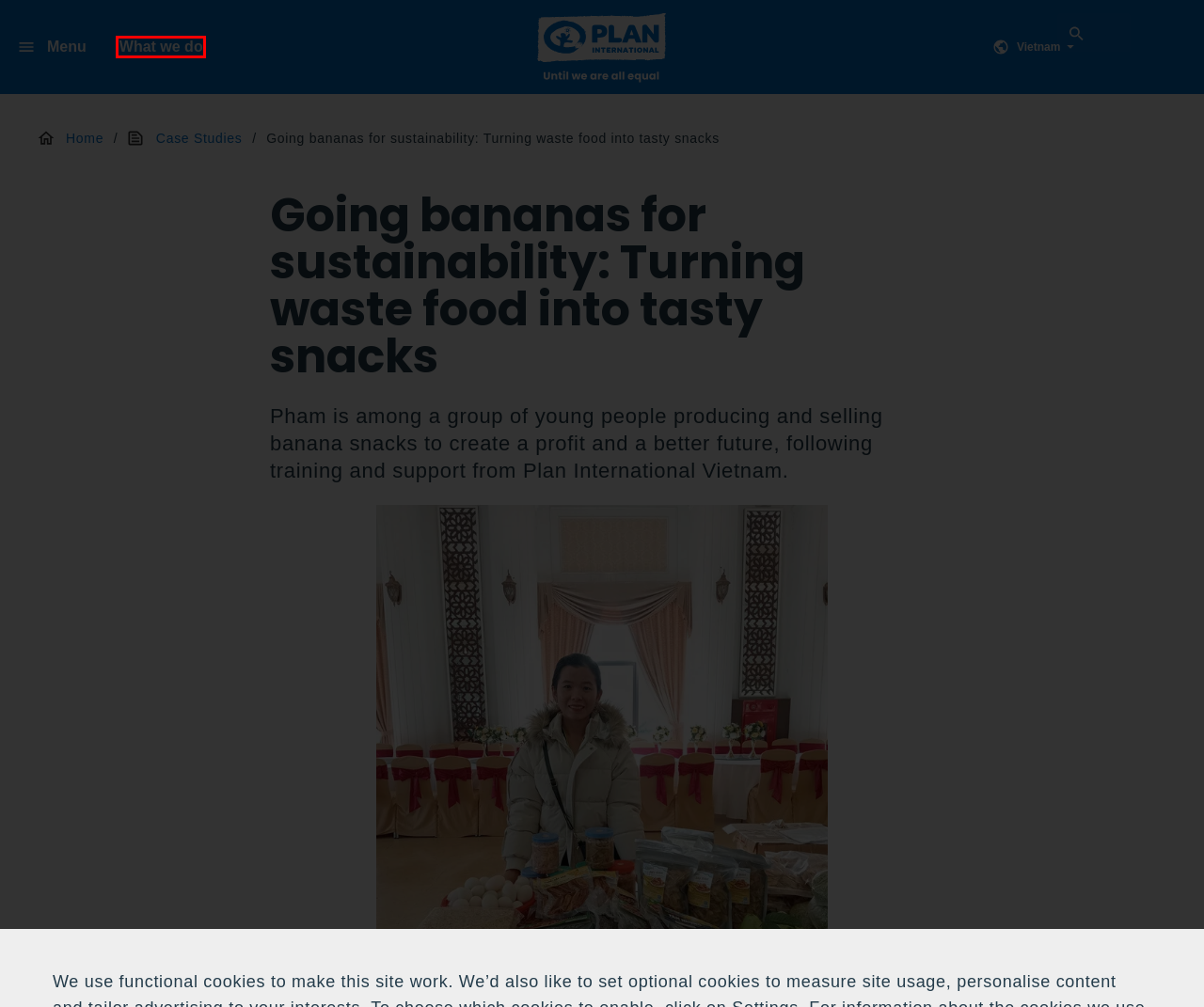You see a screenshot of a webpage with a red bounding box surrounding an element. Pick the webpage description that most accurately represents the new webpage after interacting with the element in the red bounding box. The options are:
A. Valued, Paid, Recognized |  Plan International Vietnam-en
B. Jobs at Plan International
C. Our Terms and Conditions |  Plan International Vietnam-en
D. Privacy Policy and Cookie Notice |  Plan International Vietnam-en
E. What we do in Vietnam |  Plan International Vietnam-en
F. Case Studies |  Plan International Vietnam-en
G. Plan International Vietnam-en
H. Publications |  Plan International Vietnam-en

E